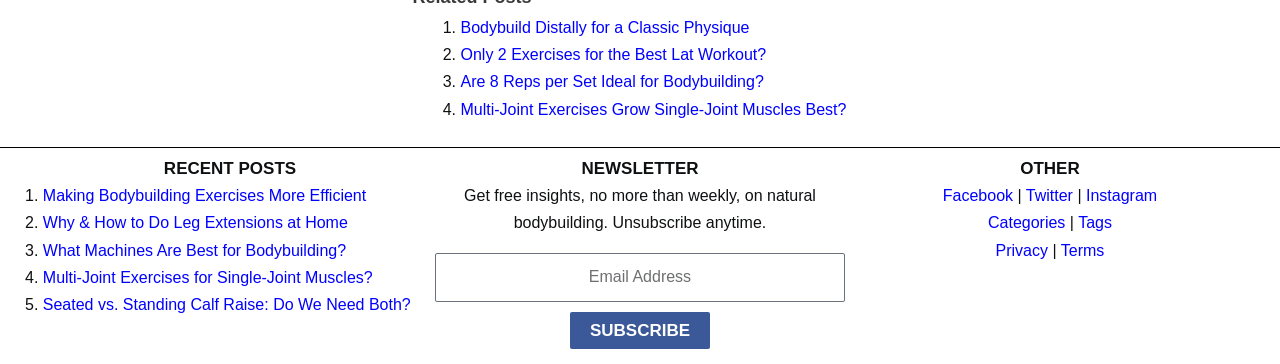Find the bounding box coordinates for the element described here: "Making Bodybuilding Exercises More Efficient".

[0.033, 0.514, 0.286, 0.561]